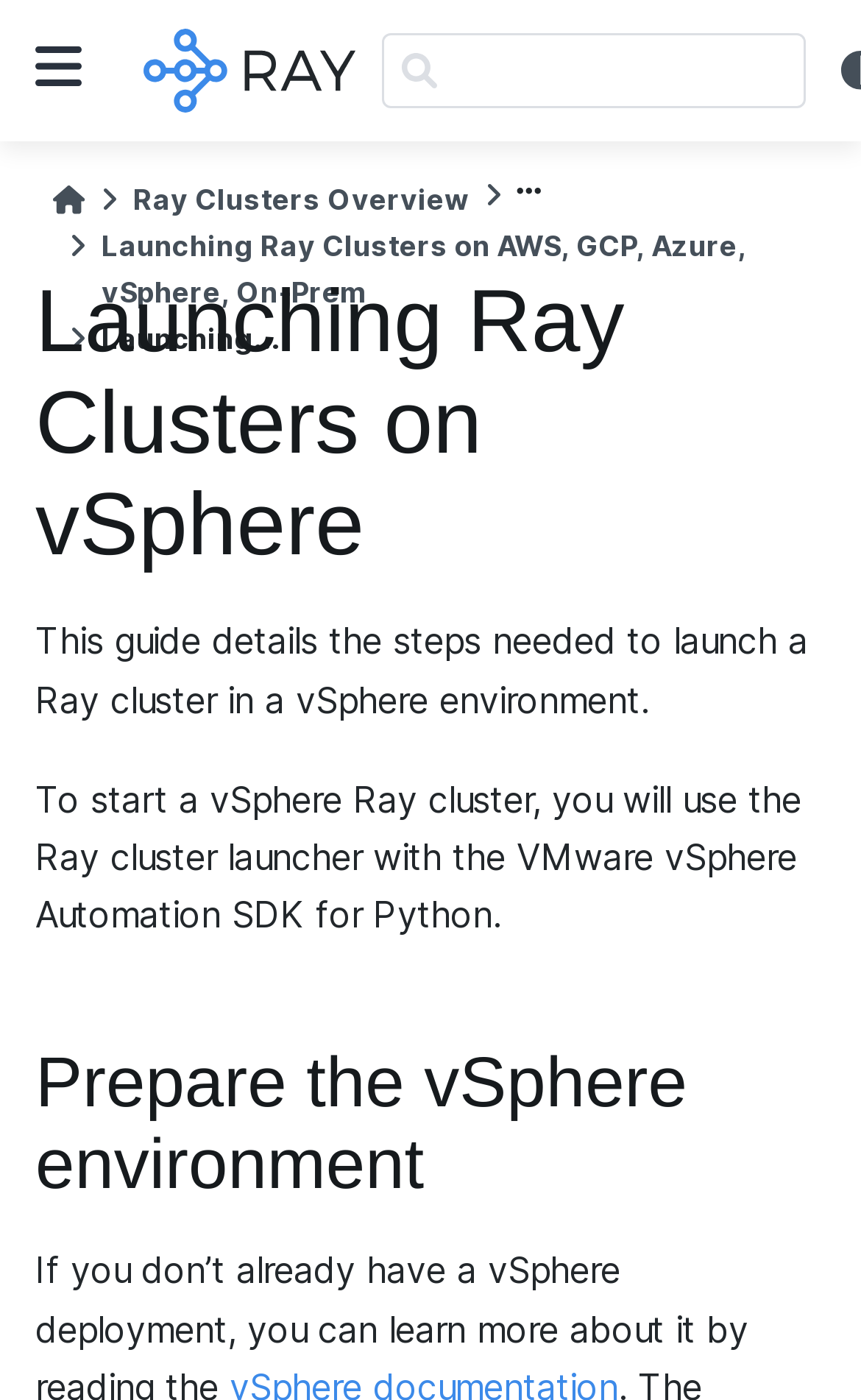Give a short answer to this question using one word or a phrase:
What is the purpose of the Ray cluster launcher?

To launch a Ray cluster